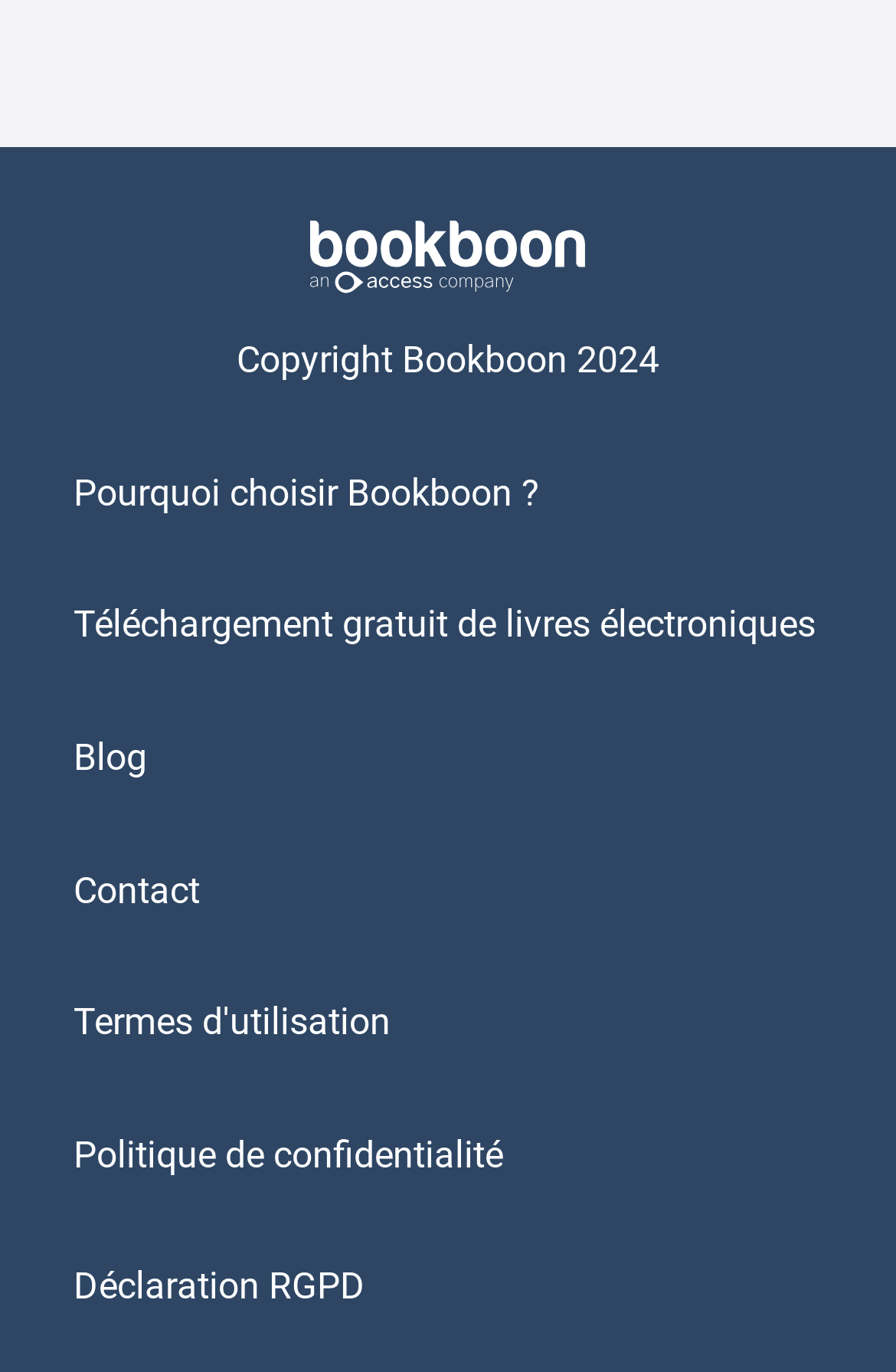Please identify the bounding box coordinates of the clickable area that will fulfill the following instruction: "Click on Hot Water". The coordinates should be in the format of four float numbers between 0 and 1, i.e., [left, top, right, bottom].

None